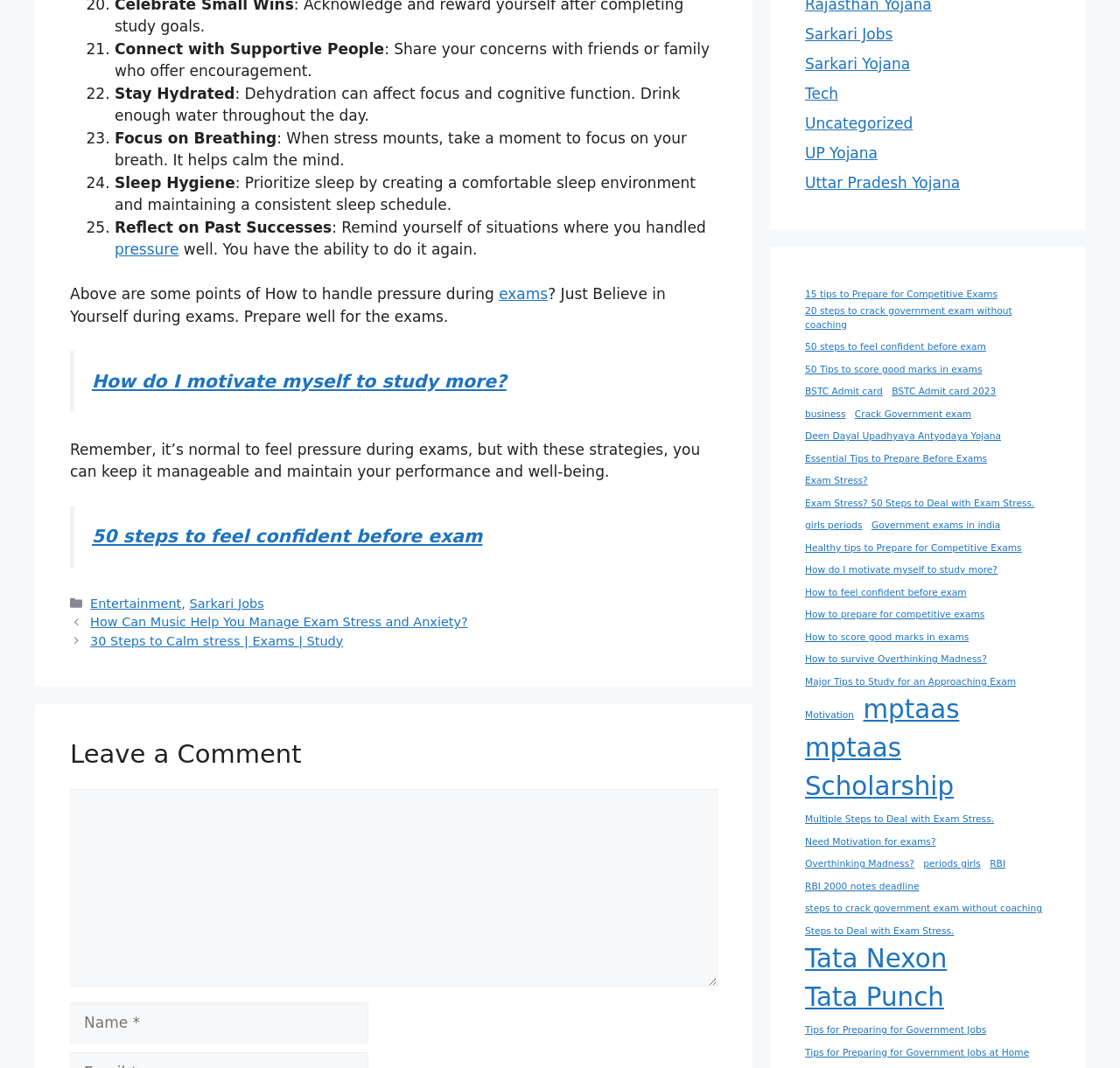What is the first tip to handle pressure during exams?
Identify the answer in the screenshot and reply with a single word or phrase.

Connect with Supportive People